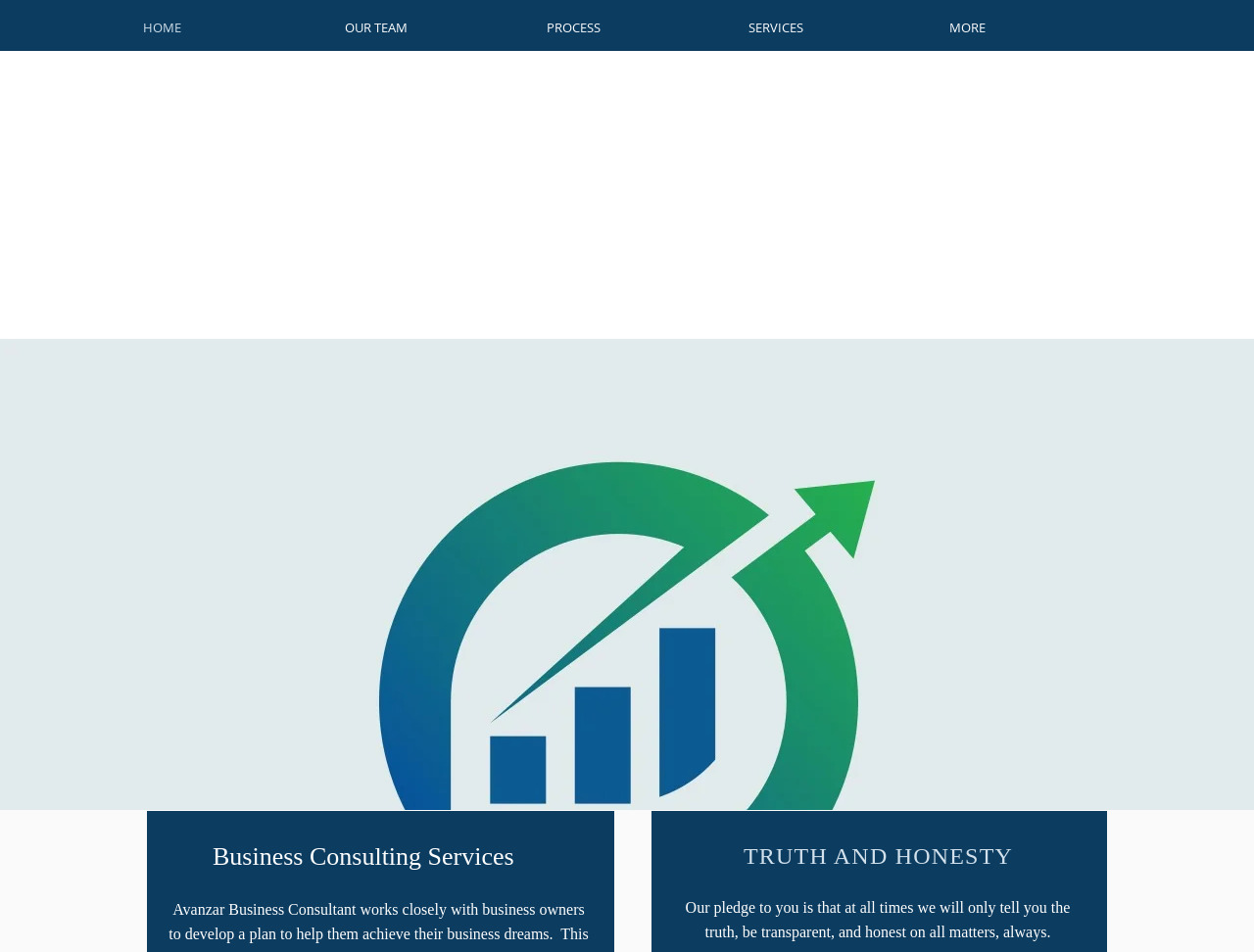Give a one-word or short phrase answer to this question: 
What is the pledge of the company to its clients?

Truth and honesty